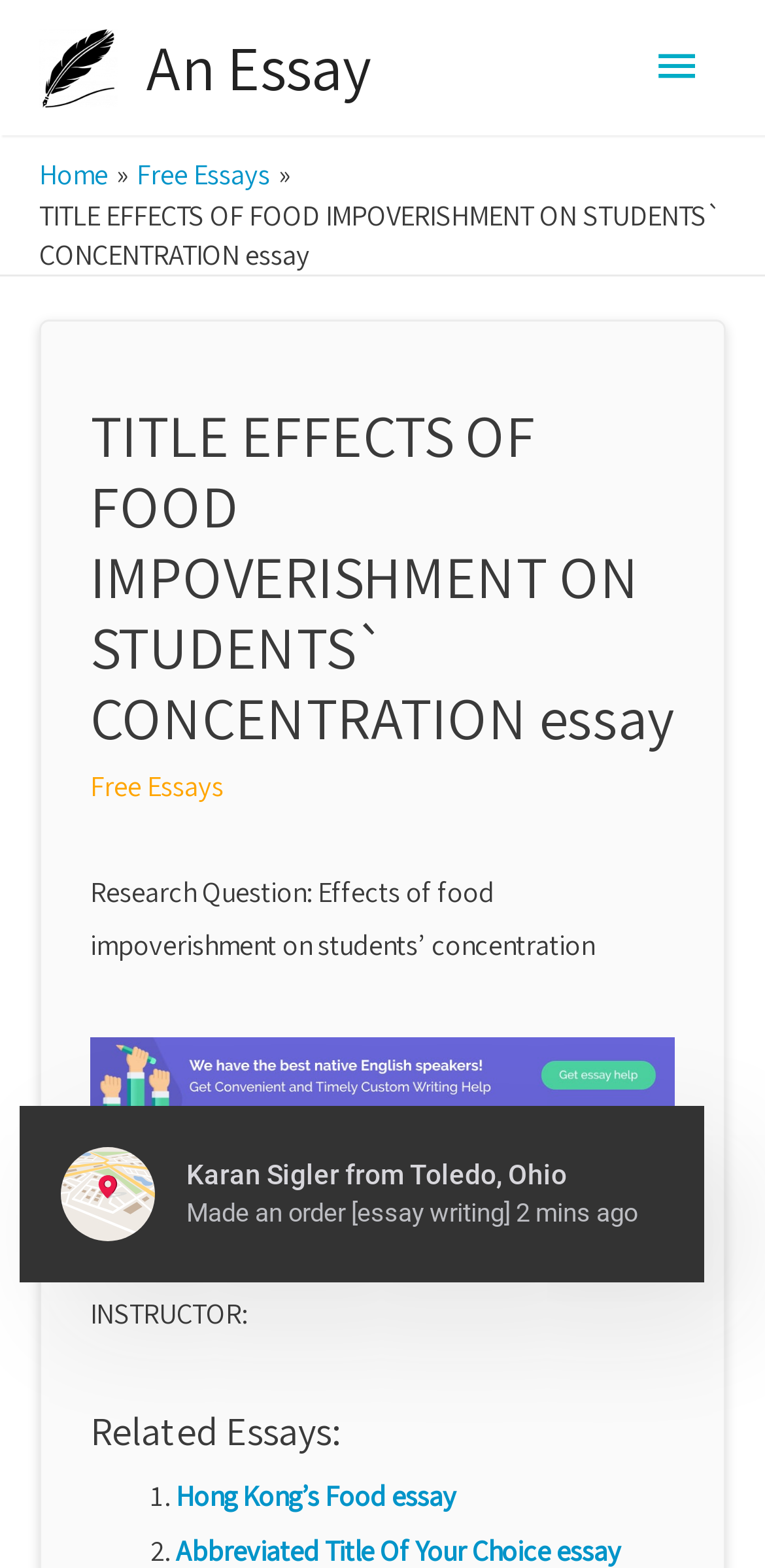Provide a brief response using a word or short phrase to this question:
How many related essays are listed?

2